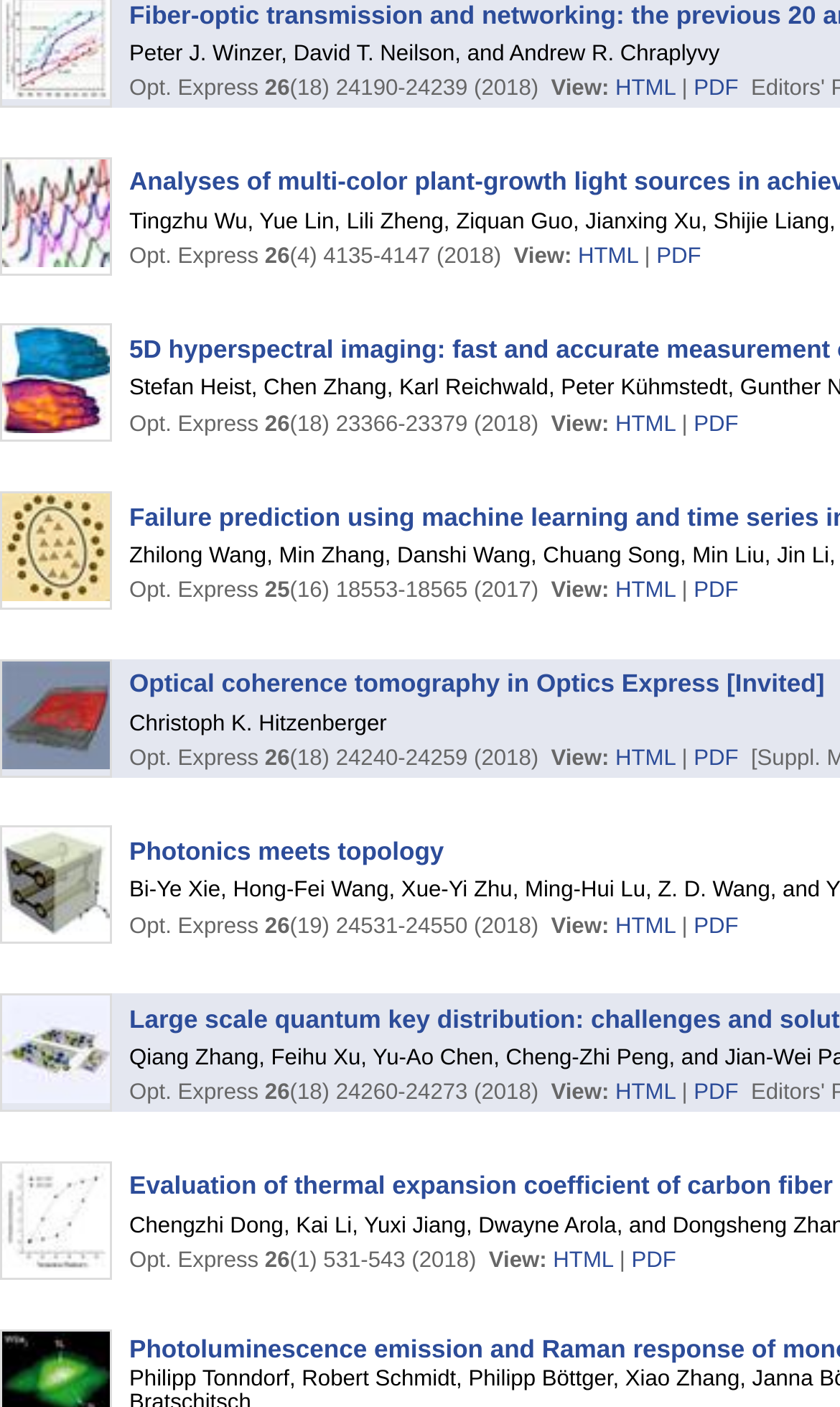Determine the coordinates of the bounding box that should be clicked to complete the instruction: "View article in HTML". The coordinates should be represented by four float numbers between 0 and 1: [left, top, right, bottom].

[0.688, 0.174, 0.76, 0.191]